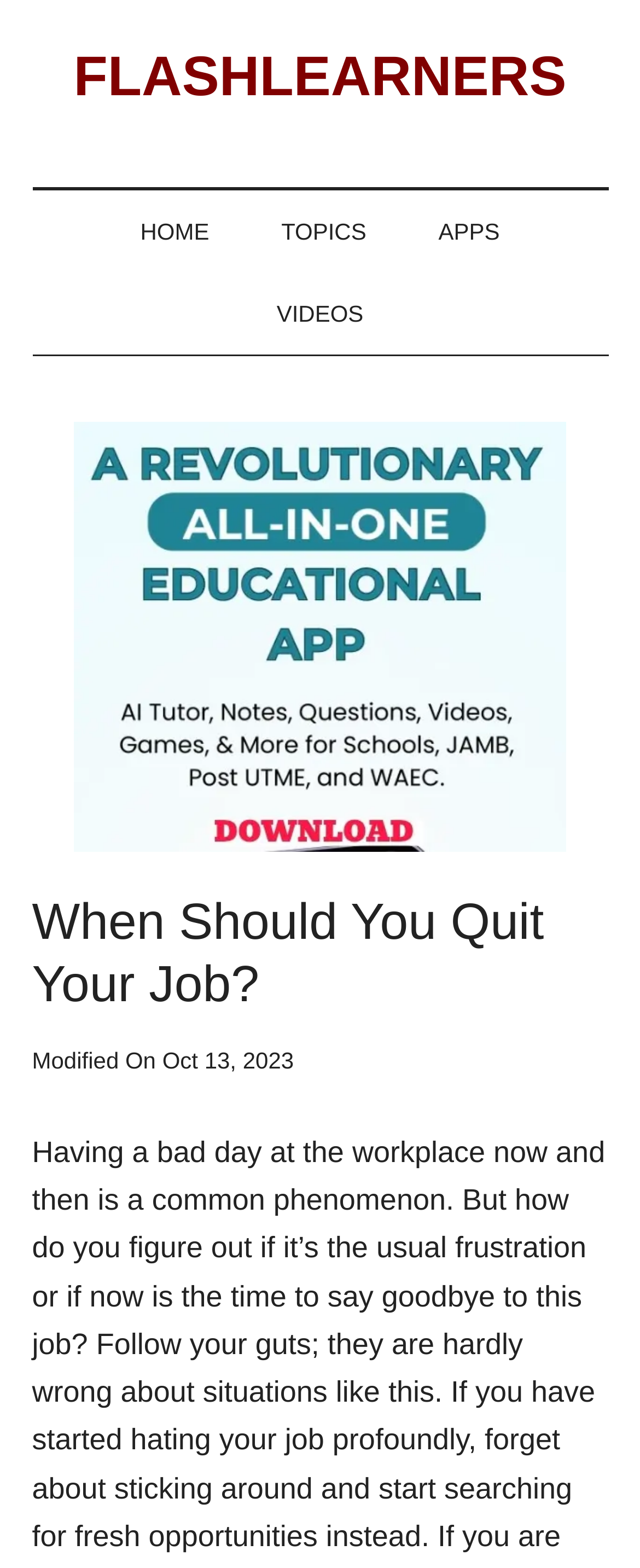What is the purpose of this article?
Kindly give a detailed and elaborate answer to the question.

The introductory text of the article asks the question 'But how do you figure out if it’s the usual frustration or if now is the time to say goodbye to this job?' which implies that the article aims to provide guidance on making this decision.